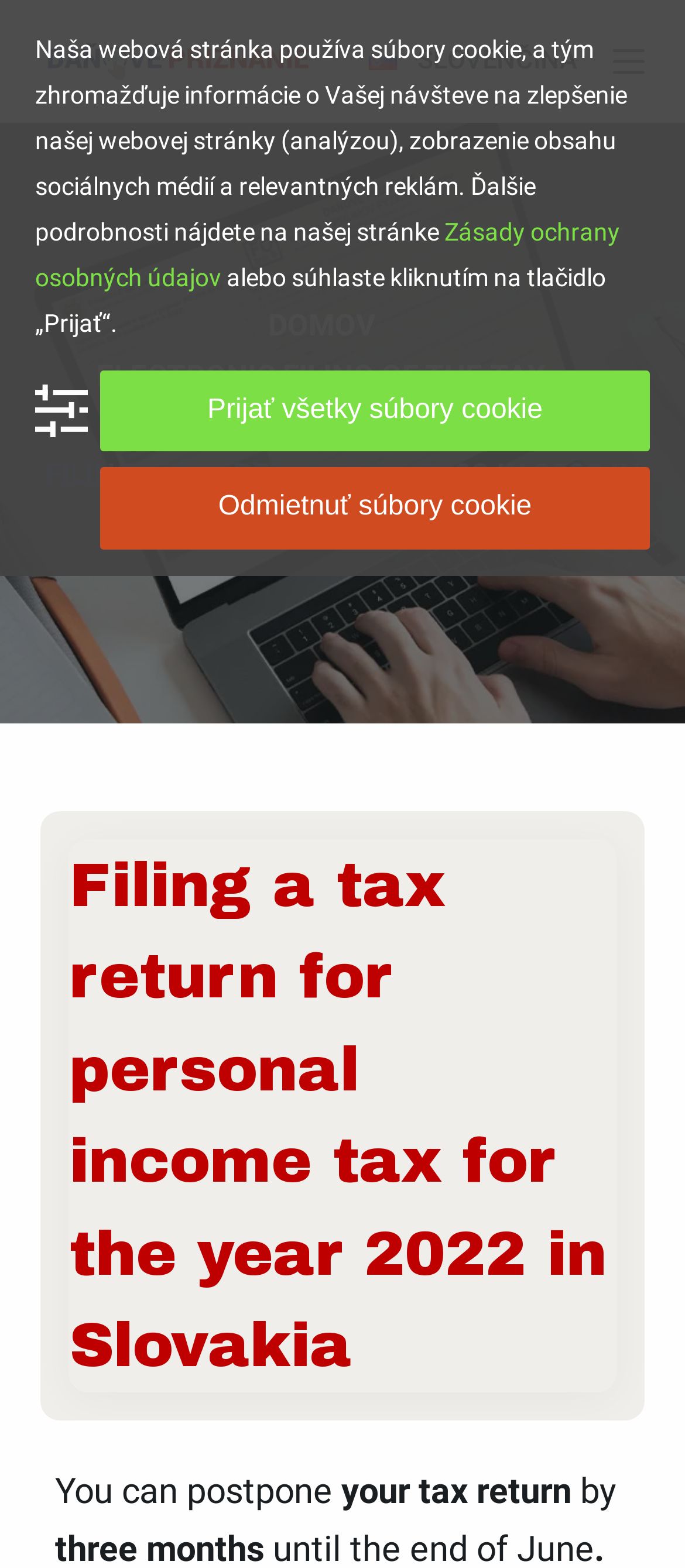What is the benefit of using this webpage for tax return filing?
Using the image, respond with a single word or phrase.

Quick and easy